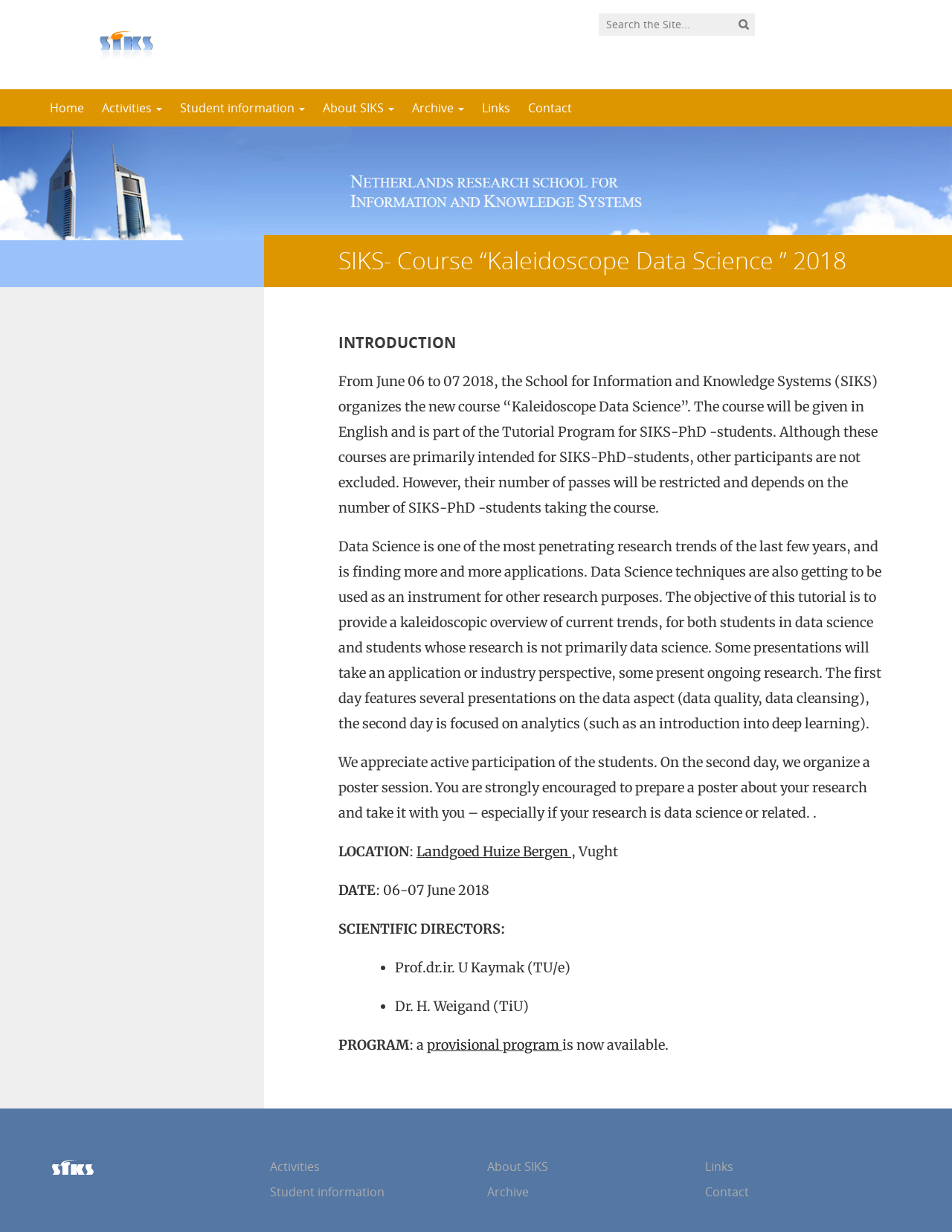Identify the bounding box coordinates for the element you need to click to achieve the following task: "go to home page". Provide the bounding box coordinates as four float numbers between 0 and 1, in the form [left, top, right, bottom].

[0.043, 0.072, 0.098, 0.103]